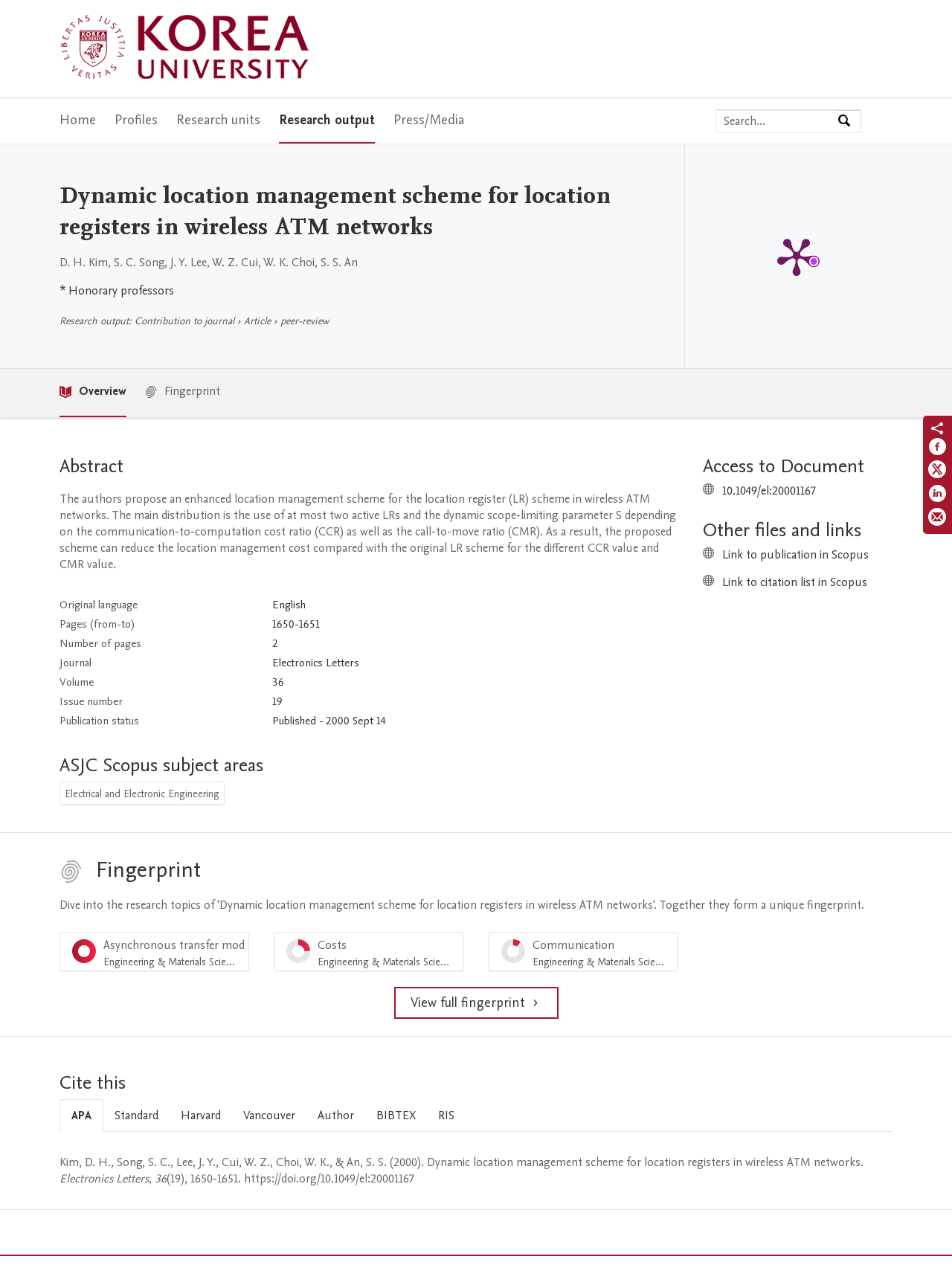Based on the element description, predict the bounding box coordinates (top-left x, top-left y, bottom-right x, bottom-right y) for the UI element in the screenshot: Link to publication in Scopus

[0.759, 0.432, 0.913, 0.445]